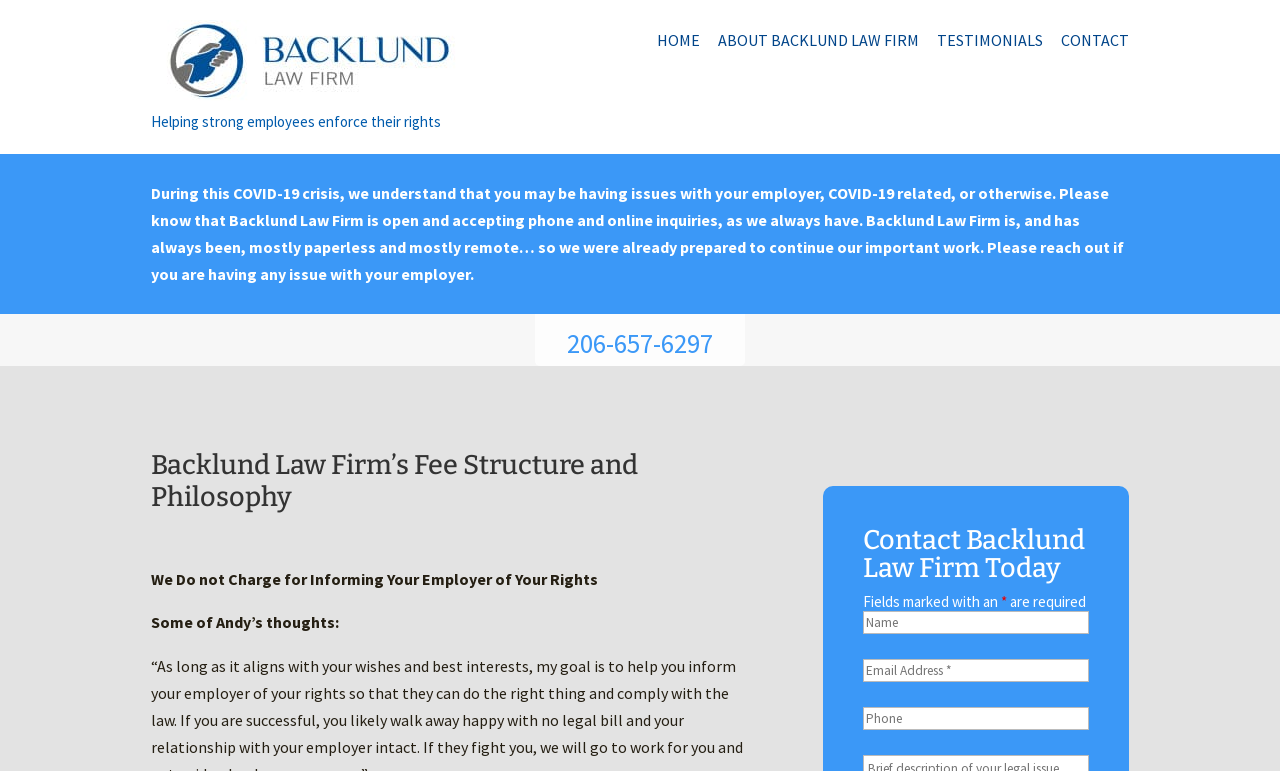Determine the bounding box coordinates of the clickable element to achieve the following action: 'Fill in the 'Name' field'. Provide the coordinates as four float values between 0 and 1, formatted as [left, top, right, bottom].

[0.674, 0.792, 0.851, 0.822]